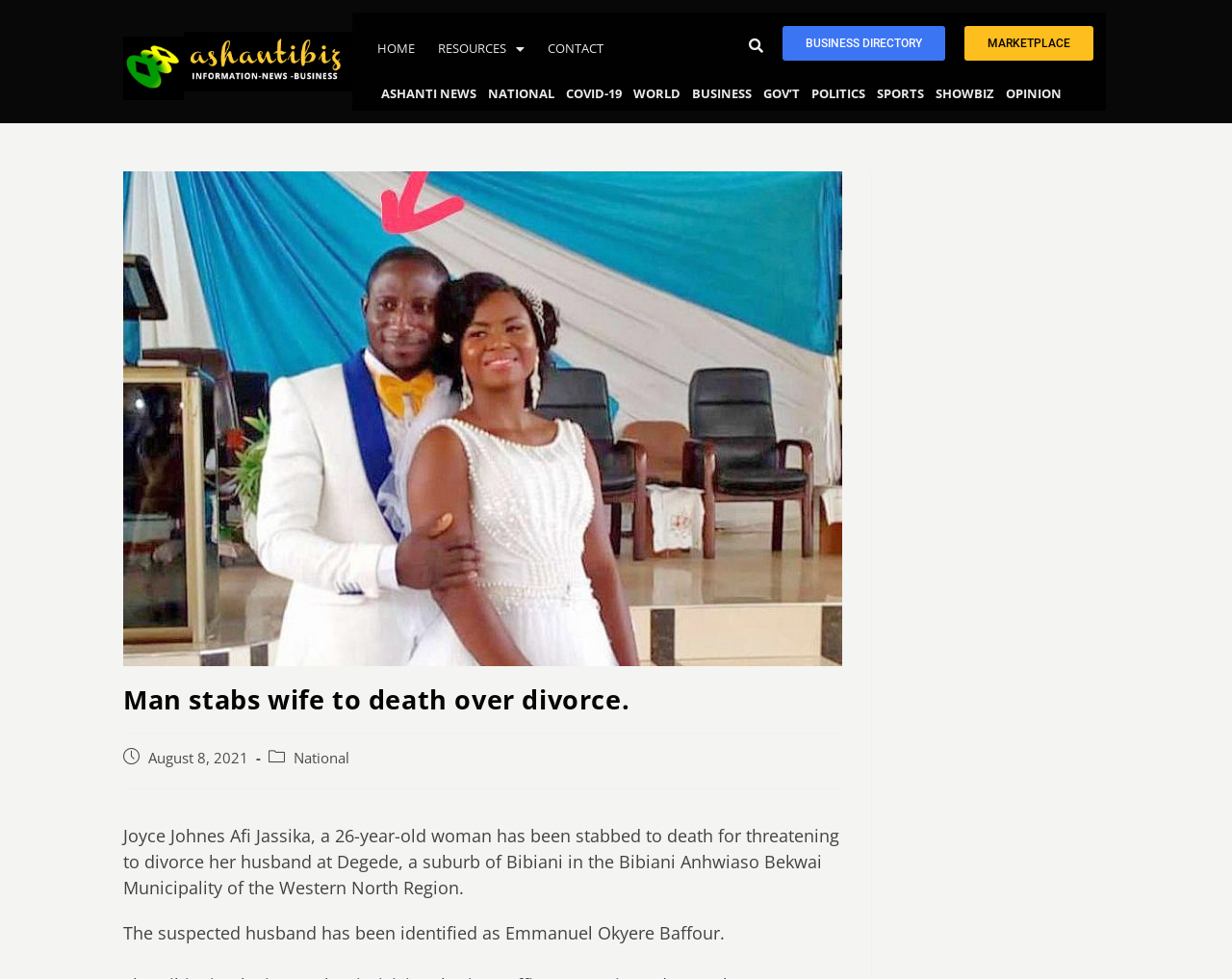Locate the bounding box coordinates of the clickable element to fulfill the following instruction: "go to BUSINESS DIRECTORY". Provide the coordinates as four float numbers between 0 and 1 in the format [left, top, right, bottom].

[0.635, 0.027, 0.767, 0.062]